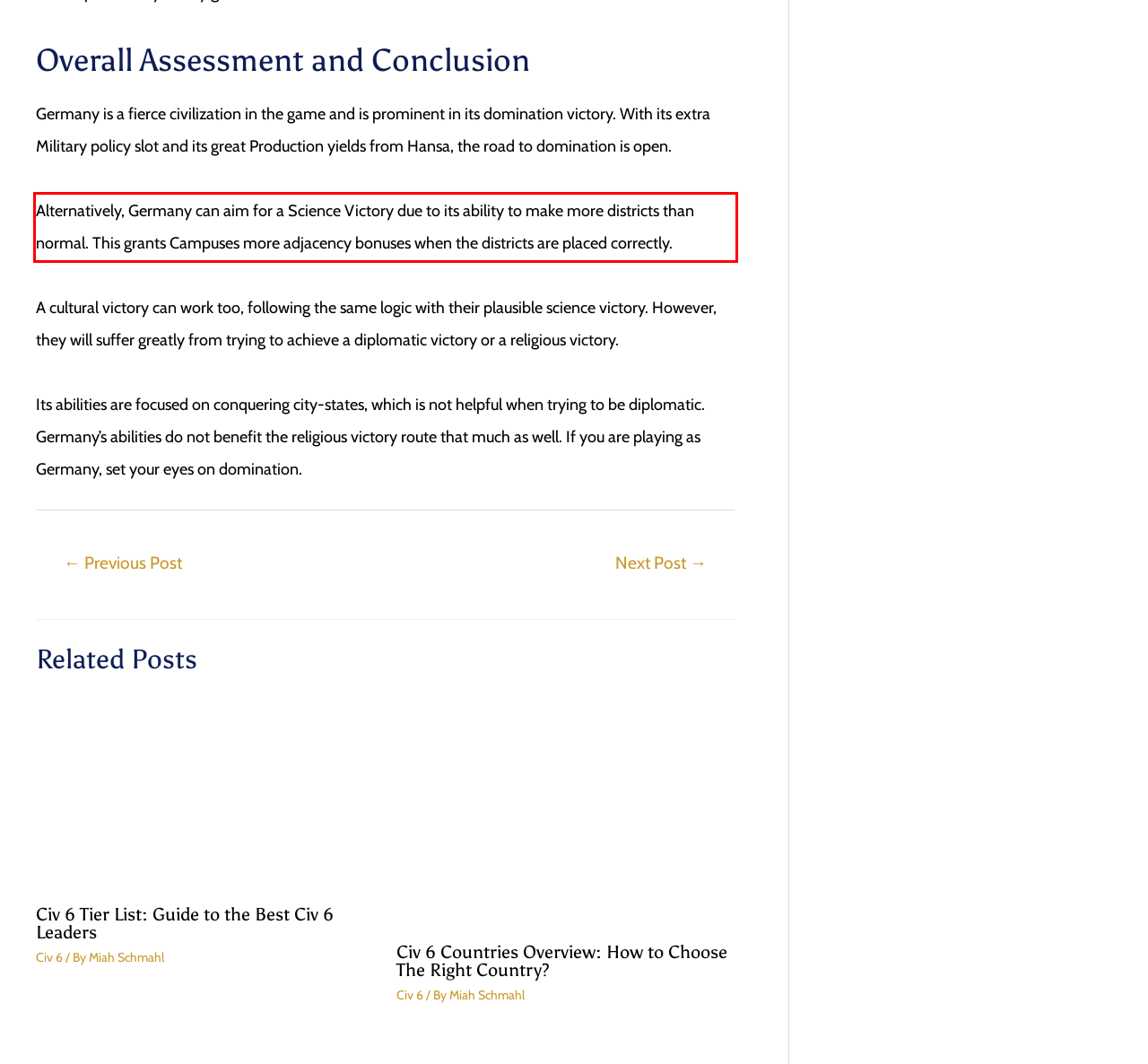Identify the text within the red bounding box on the webpage screenshot and generate the extracted text content.

Alternatively, Germany can aim for a Science Victory due to its ability to make more districts than normal. This grants Campuses more adjacency bonuses when the districts are placed correctly.